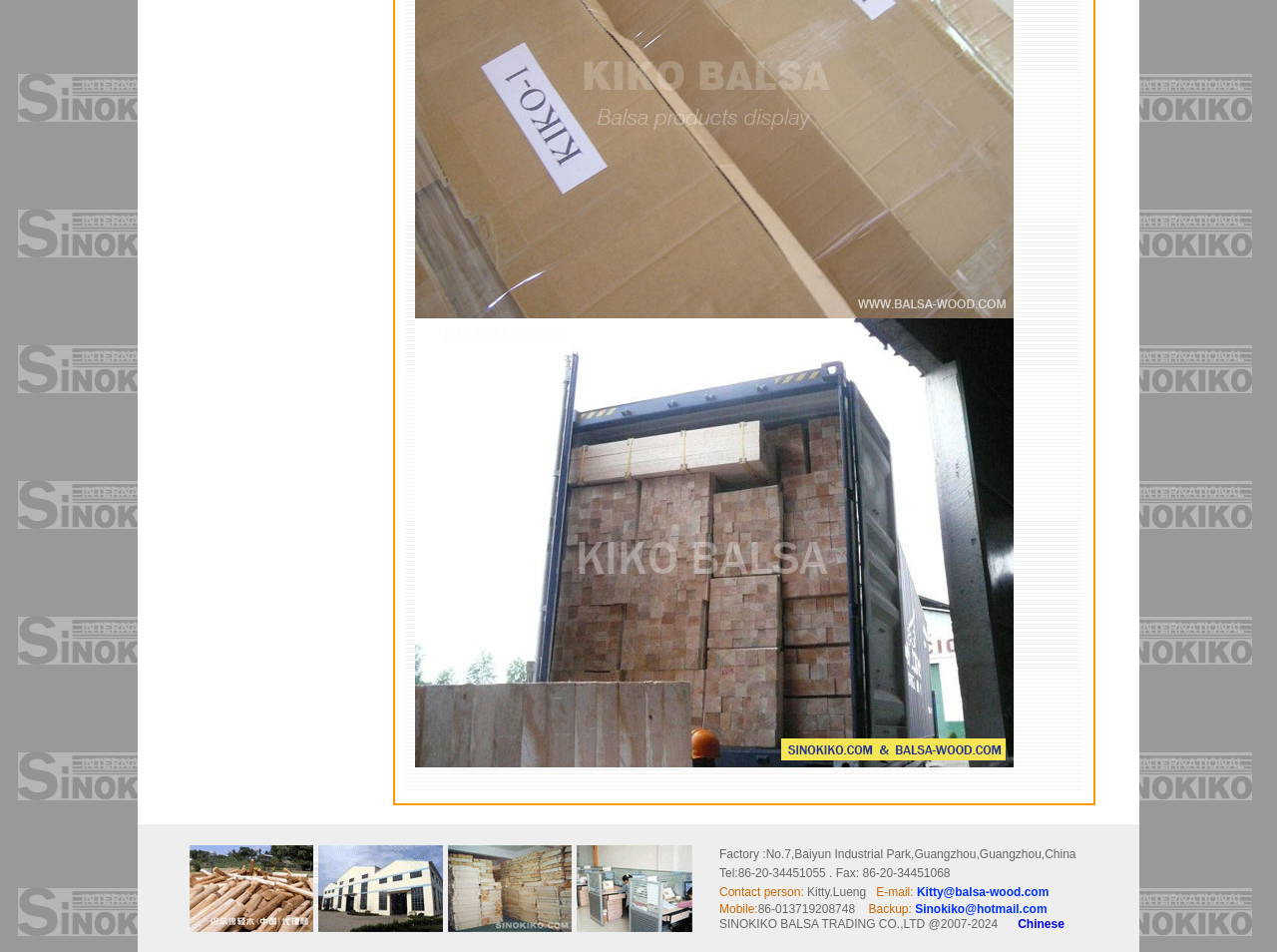What is the contact person's name?
Give a single word or phrase as your answer by examining the image.

Kitty.Lueng